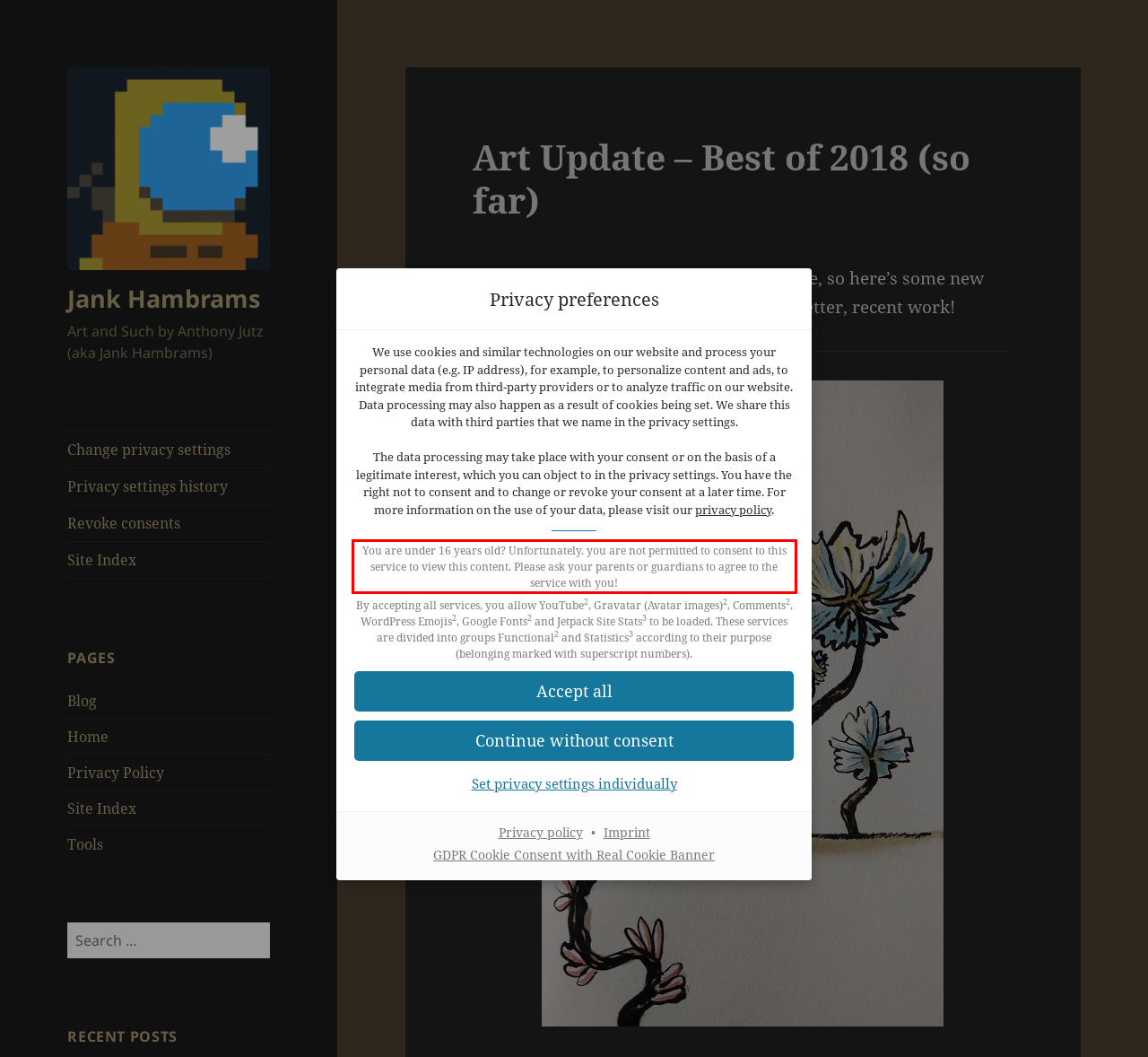Look at the screenshot of the webpage, locate the red rectangle bounding box, and generate the text content that it contains.

You are under 16 years old? Unfortunately, you are not permitted to consent to this service to view this content. Please ask your parents or guardians to agree to the service with you!